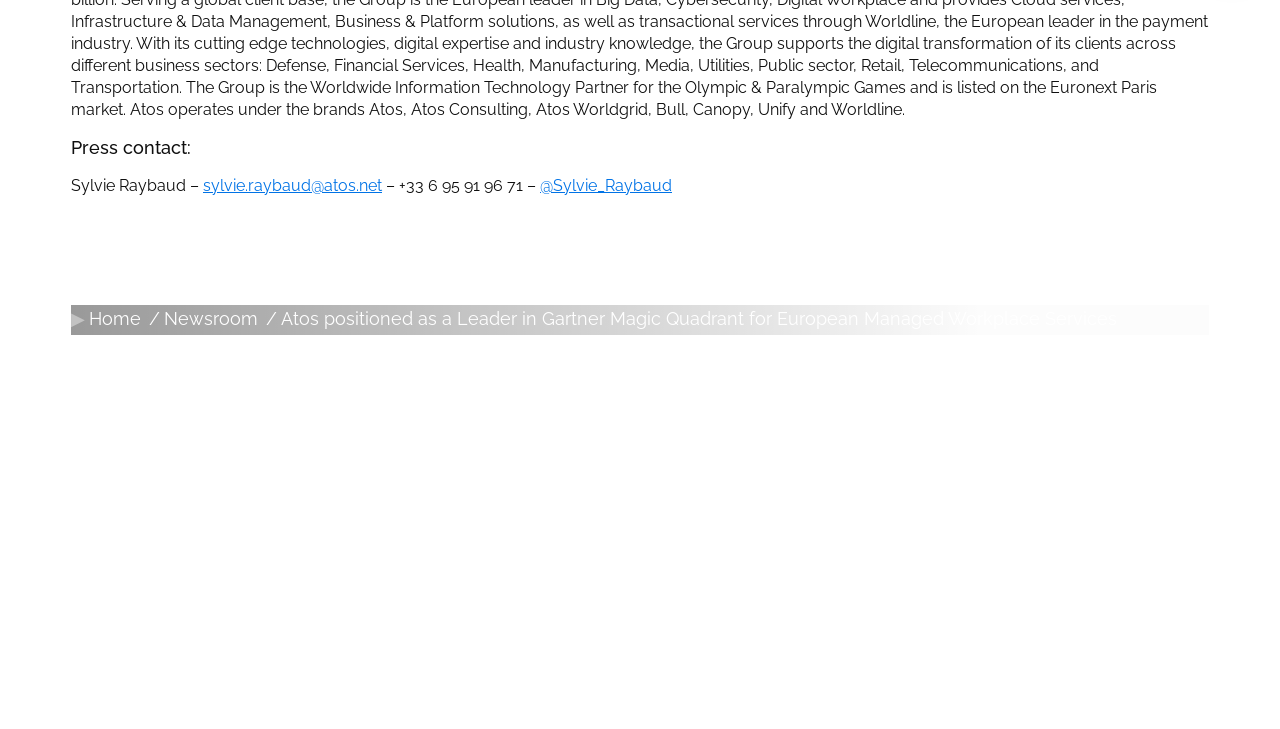Please specify the bounding box coordinates of the clickable region necessary for completing the following instruction: "Click the 'Accept all cookies' button". The coordinates must consist of four float numbers between 0 and 1, i.e., [left, top, right, bottom].

[0.055, 0.214, 0.29, 0.255]